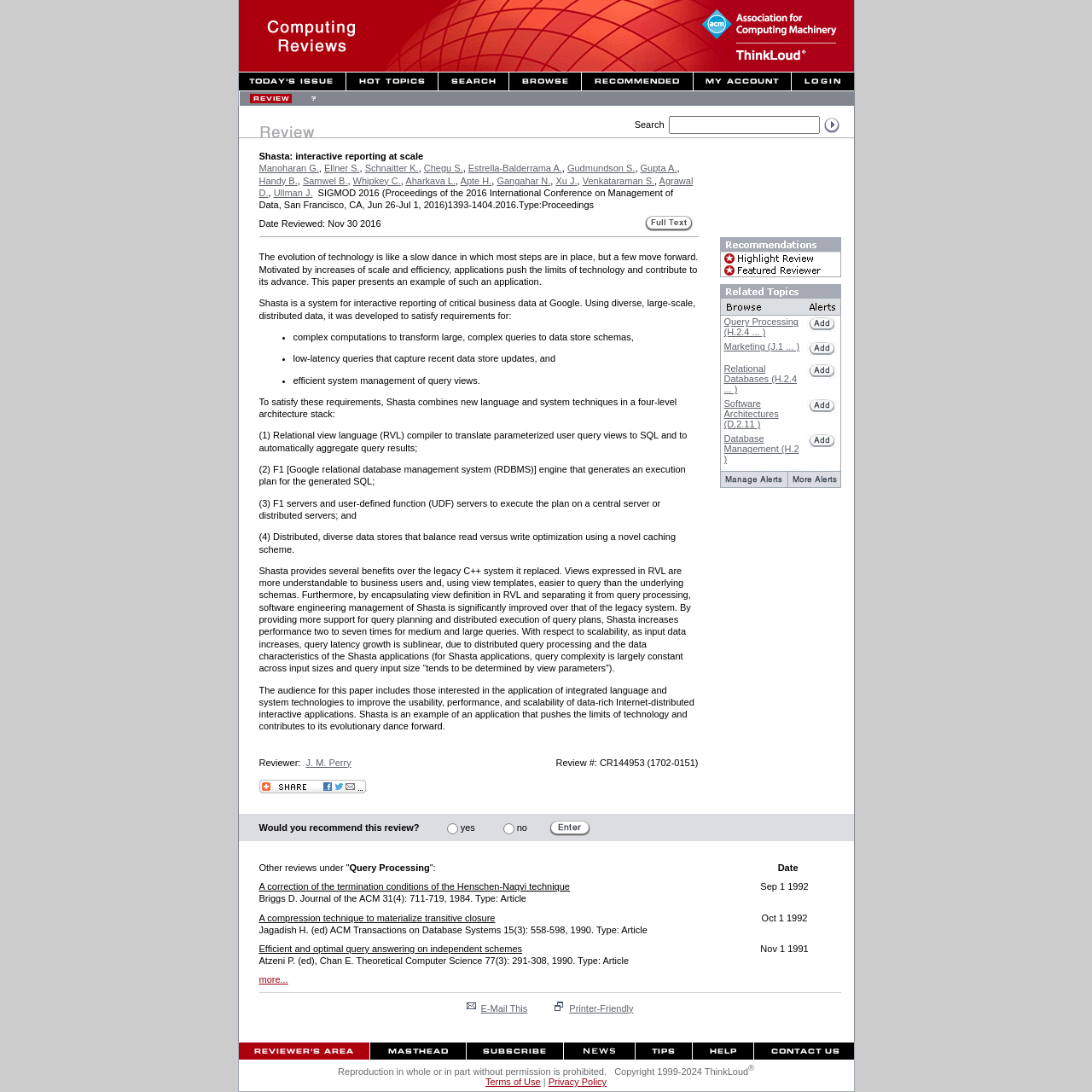How can users access their account information?
Based on the visual, give a brief answer using one word or a short phrase.

By clicking on 'My Account'